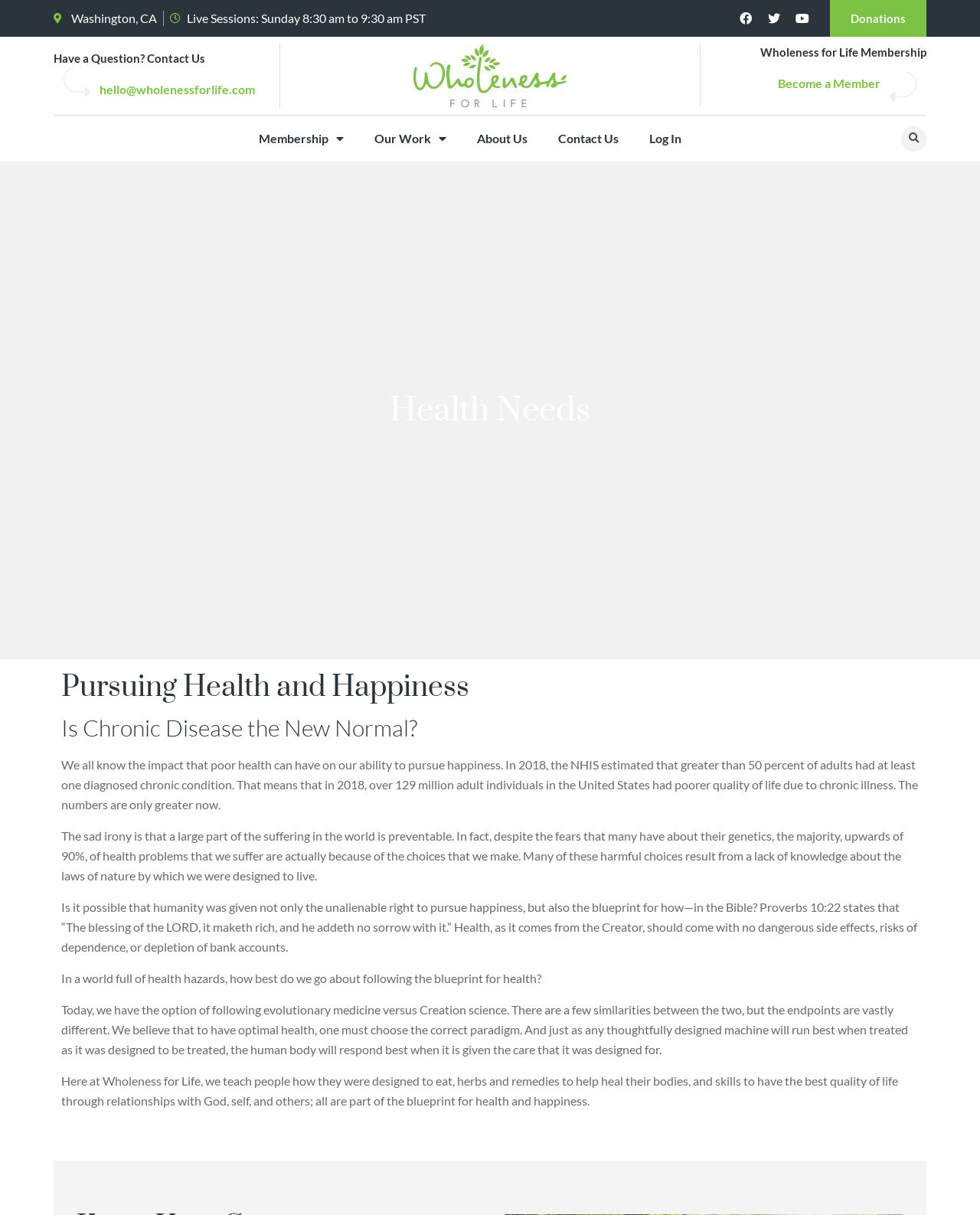Can you specify the bounding box coordinates of the area that needs to be clicked to fulfill the following instruction: "Search for something"?

None